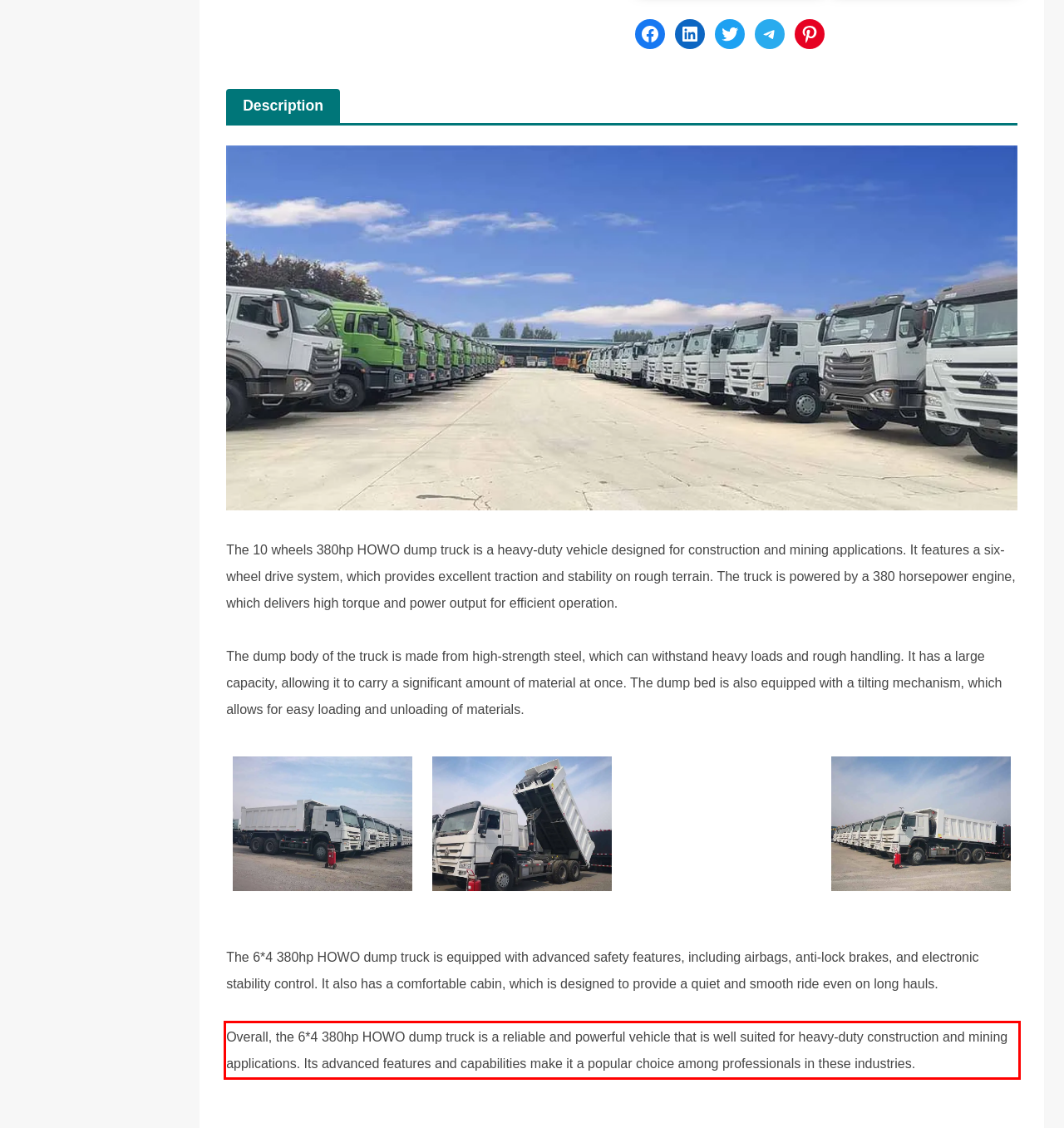Within the provided webpage screenshot, find the red rectangle bounding box and perform OCR to obtain the text content.

Overall, the 6*4 380hp HOWO dump truck is a reliable and powerful vehicle that is well suited for heavy-duty construction and mining applications. Its advanced features and capabilities make it a popular choice among professionals in these industries.